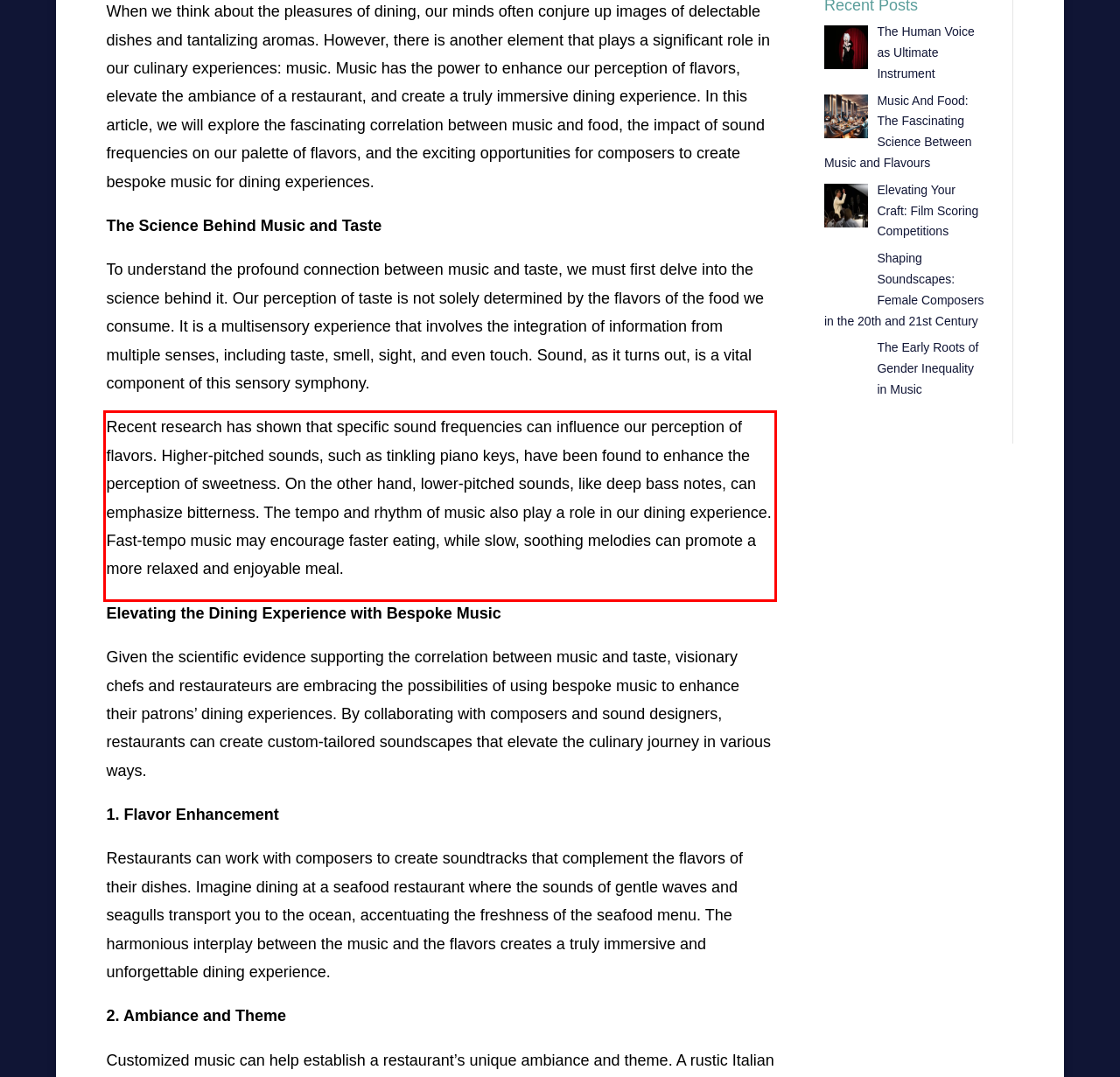Analyze the webpage screenshot and use OCR to recognize the text content in the red bounding box.

Recent research has shown that specific sound frequencies can influence our perception of flavors. Higher-pitched sounds, such as tinkling piano keys, have been found to enhance the perception of sweetness. On the other hand, lower-pitched sounds, like deep bass notes, can emphasize bitterness. The tempo and rhythm of music also play a role in our dining experience. Fast-tempo music may encourage faster eating, while slow, soothing melodies can promote a more relaxed and enjoyable meal.